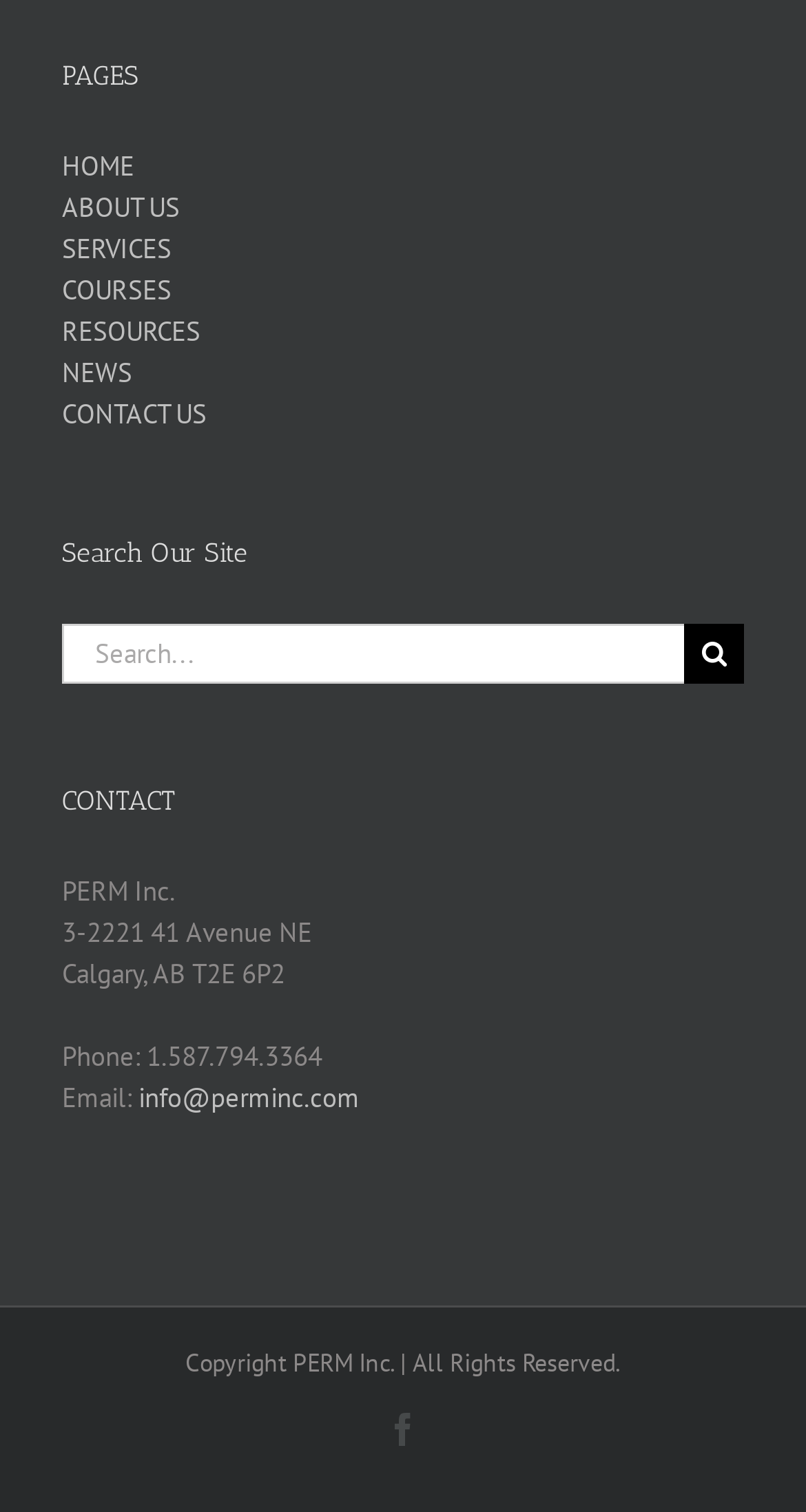Determine the bounding box coordinates of the clickable region to carry out the instruction: "go to home page".

[0.077, 0.098, 0.167, 0.121]